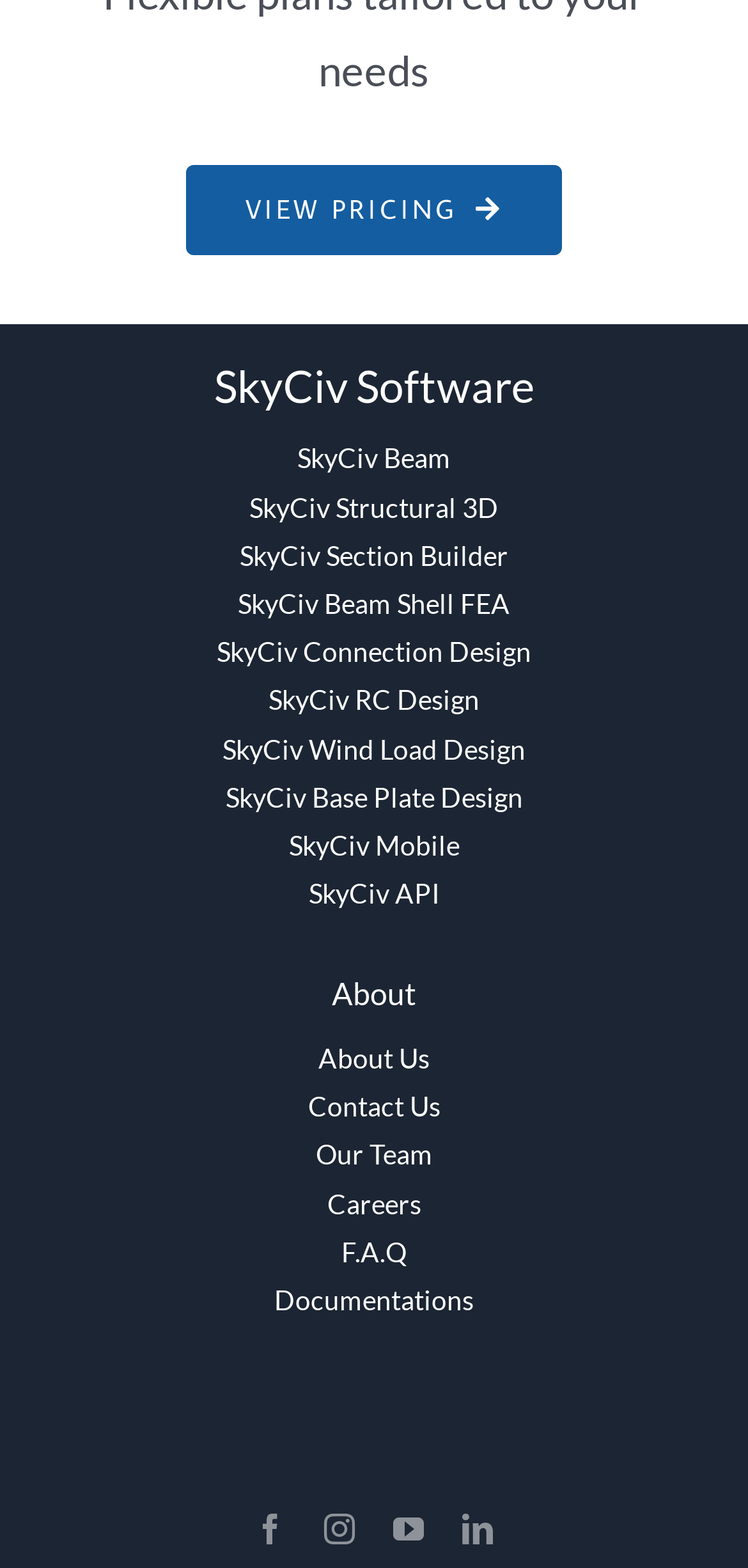What is the last item in the About section?
Based on the image, respond with a single word or phrase.

Documentations